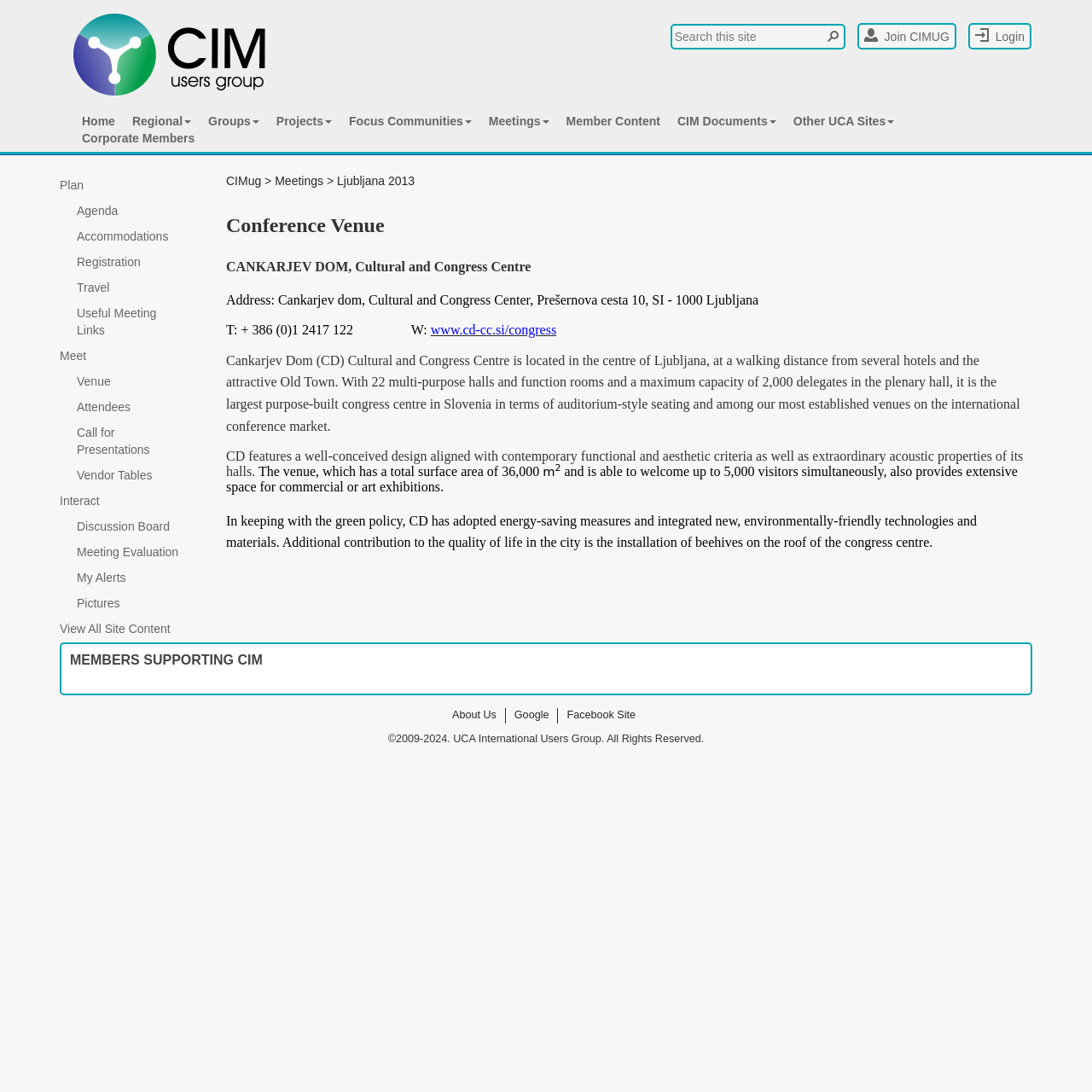Please identify the bounding box coordinates of the element on the webpage that should be clicked to follow this instruction: "View Venue information". The bounding box coordinates should be given as four float numbers between 0 and 1, formatted as [left, top, right, bottom].

[0.039, 0.338, 0.184, 0.361]